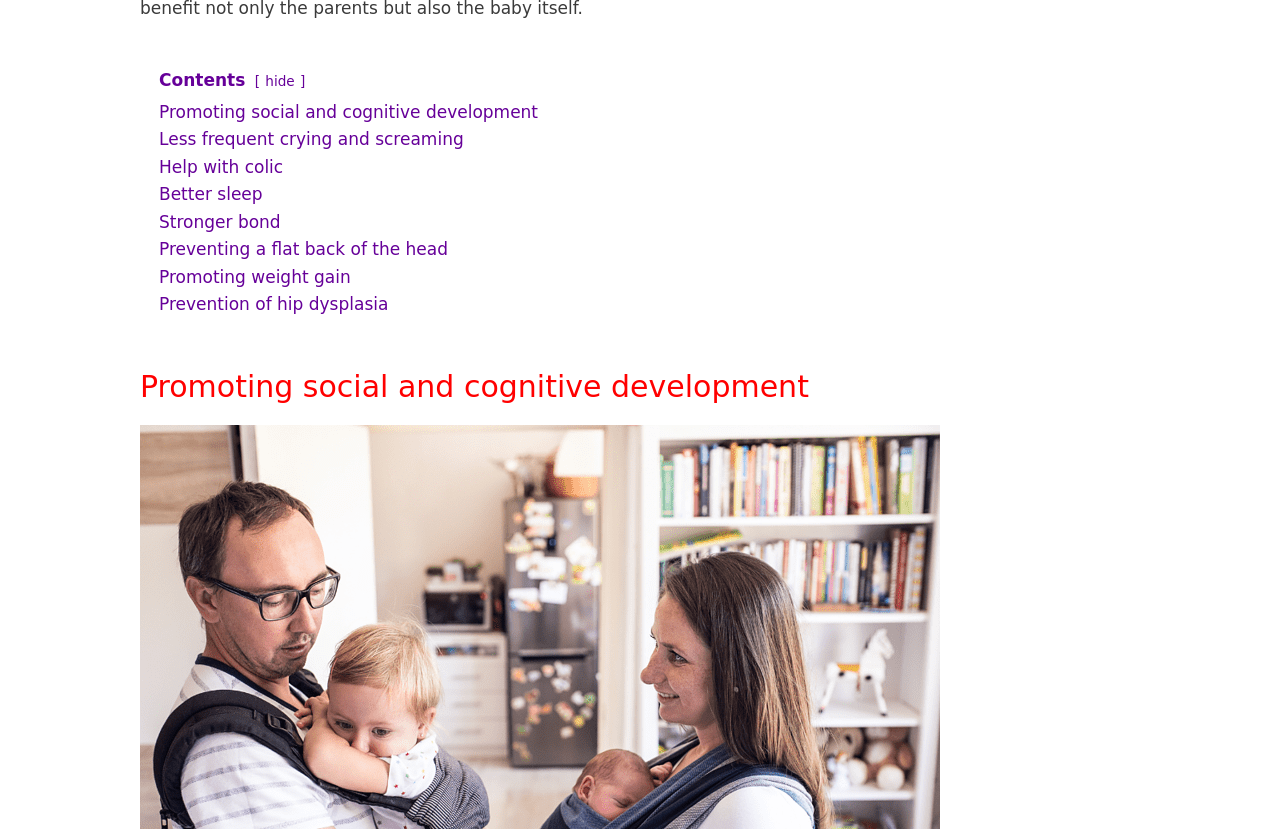Determine the bounding box of the UI component based on this description: "Promoting social and cognitive development". The bounding box coordinates should be four float values between 0 and 1, i.e., [left, top, right, bottom].

[0.124, 0.123, 0.42, 0.147]